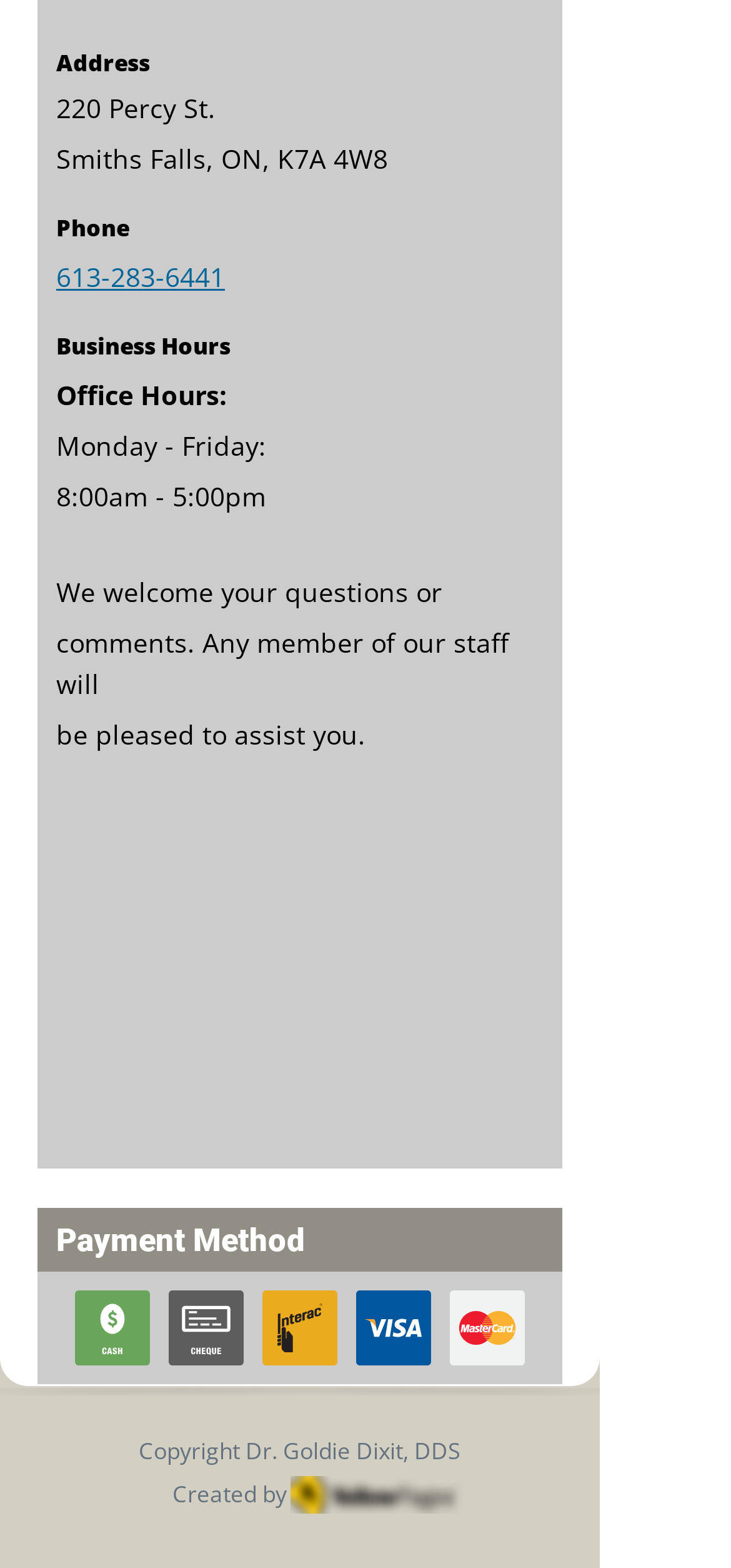Please reply with a single word or brief phrase to the question: 
What is the payment method mentioned on the webpage?

Not specified